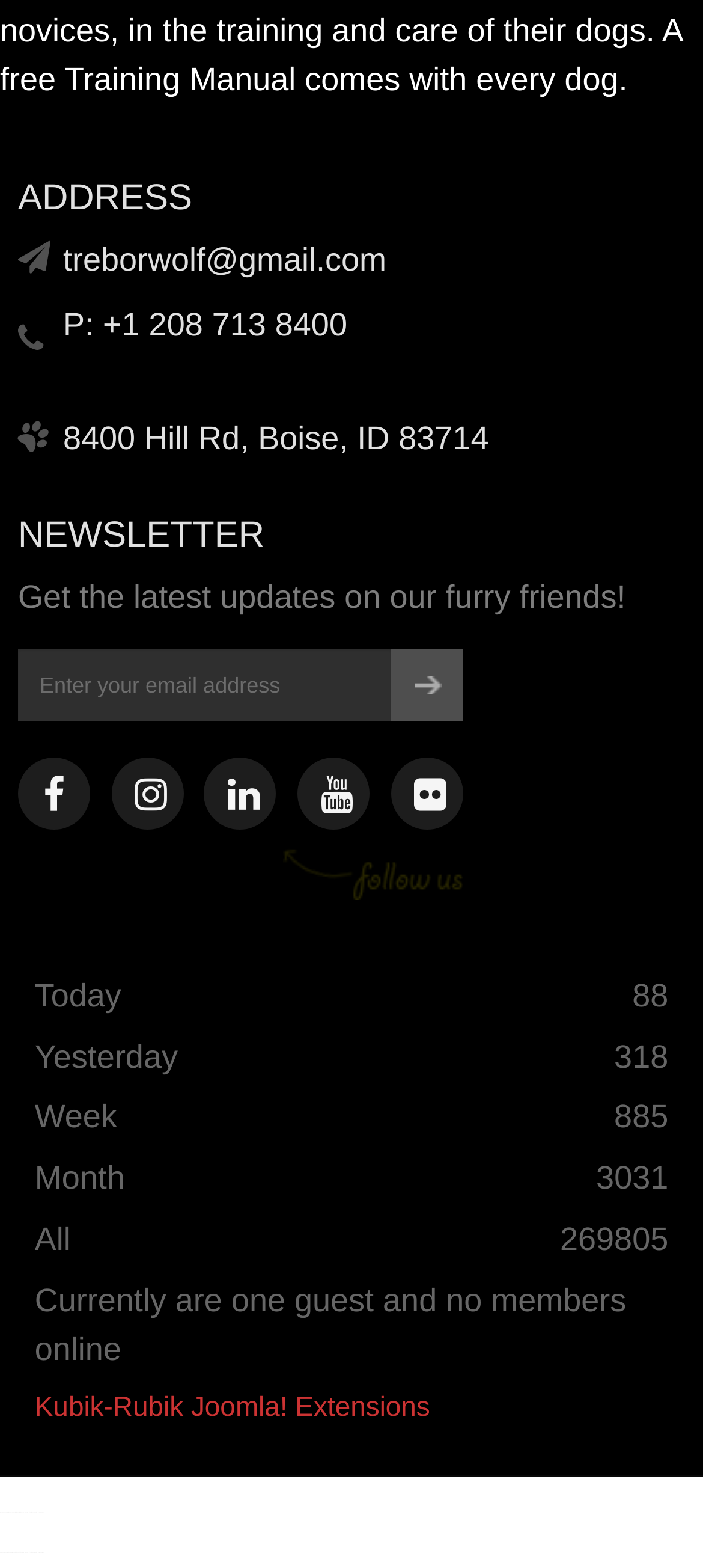Please determine the bounding box coordinates of the element to click in order to execute the following instruction: "Visit Kubik-Rubik Joomla! Extensions". The coordinates should be four float numbers between 0 and 1, specified as [left, top, right, bottom].

[0.049, 0.888, 0.612, 0.907]